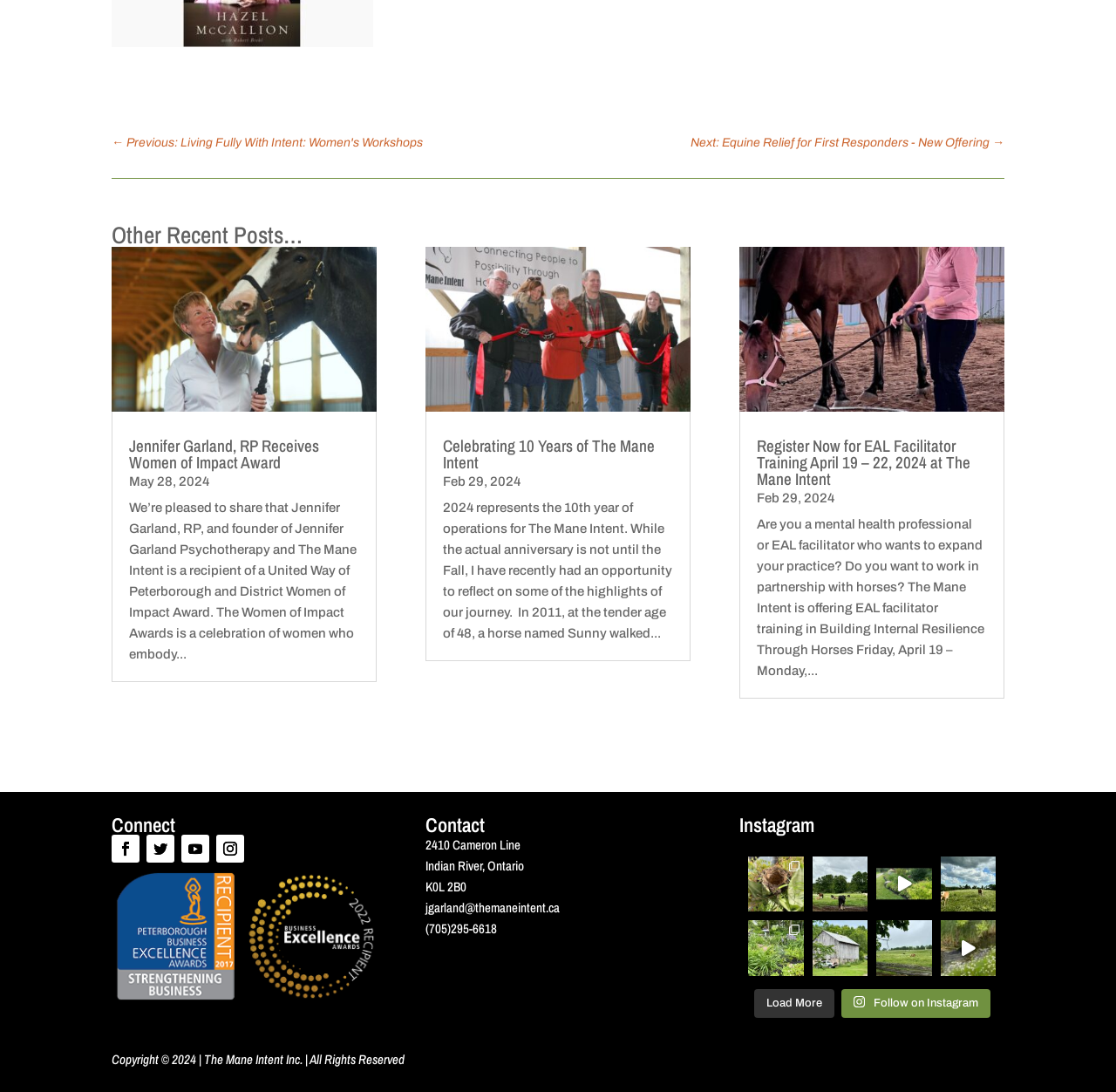What is the topic of the EAL facilitator training?
Using the picture, provide a one-word or short phrase answer.

Building Internal Resilience Through Horses